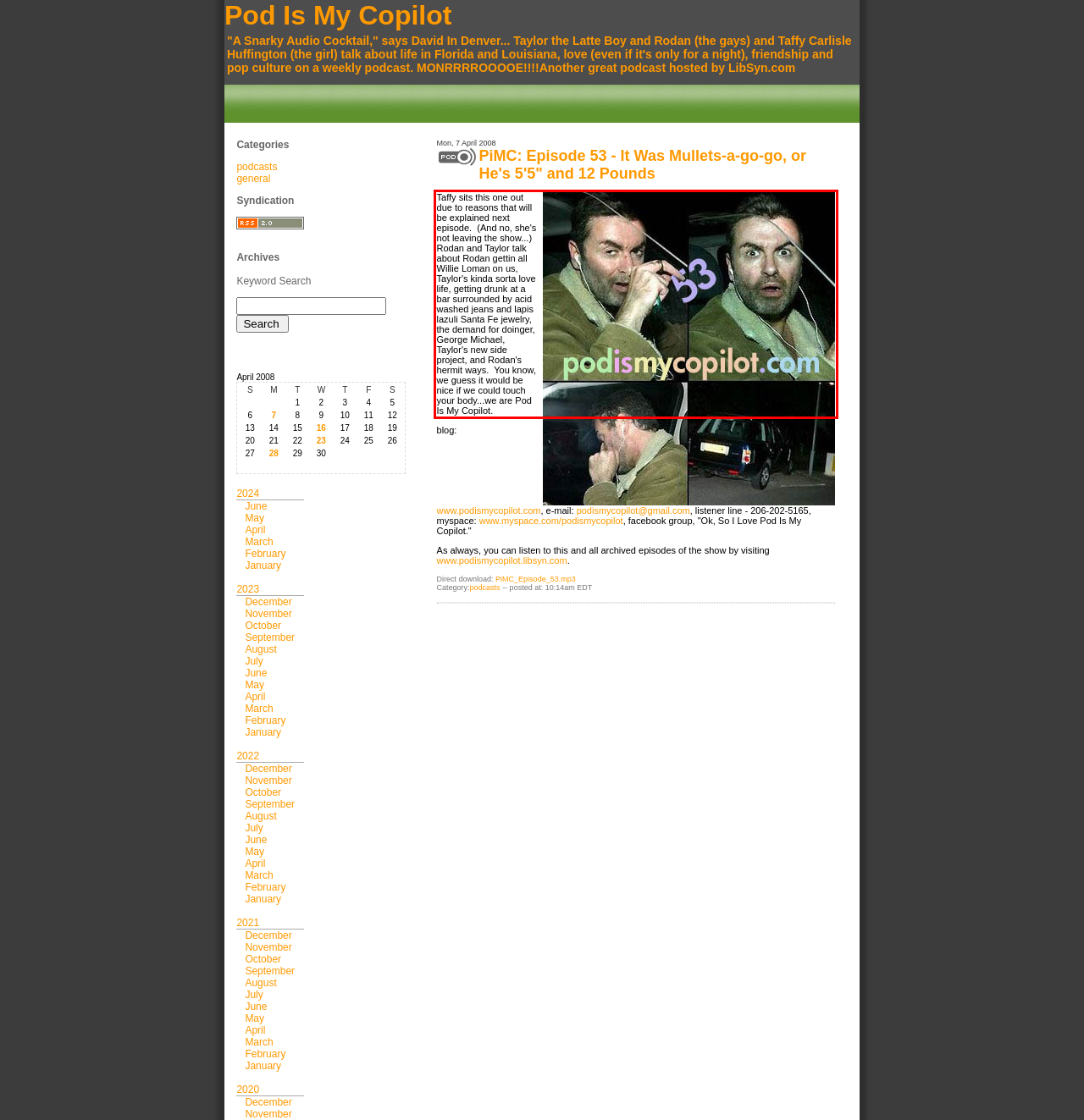Locate the red bounding box in the provided webpage screenshot and use OCR to determine the text content inside it.

Taffy sits this one out due to reasons that will be explained next episode. (And no, she's not leaving the show...) Rodan and Taylor talk about Rodan gettin all Willie Loman on us, Taylor's kinda sorta love life, getting drunk at a bar surrounded by acid washed jeans and lapis lazuli Santa Fe jewelry, the demand for doinger, George Michael, Taylor's new side project, and Rodan's hermit ways. You know, we guess it would be nice if we could touch your body...we are Pod Is My Copilot.